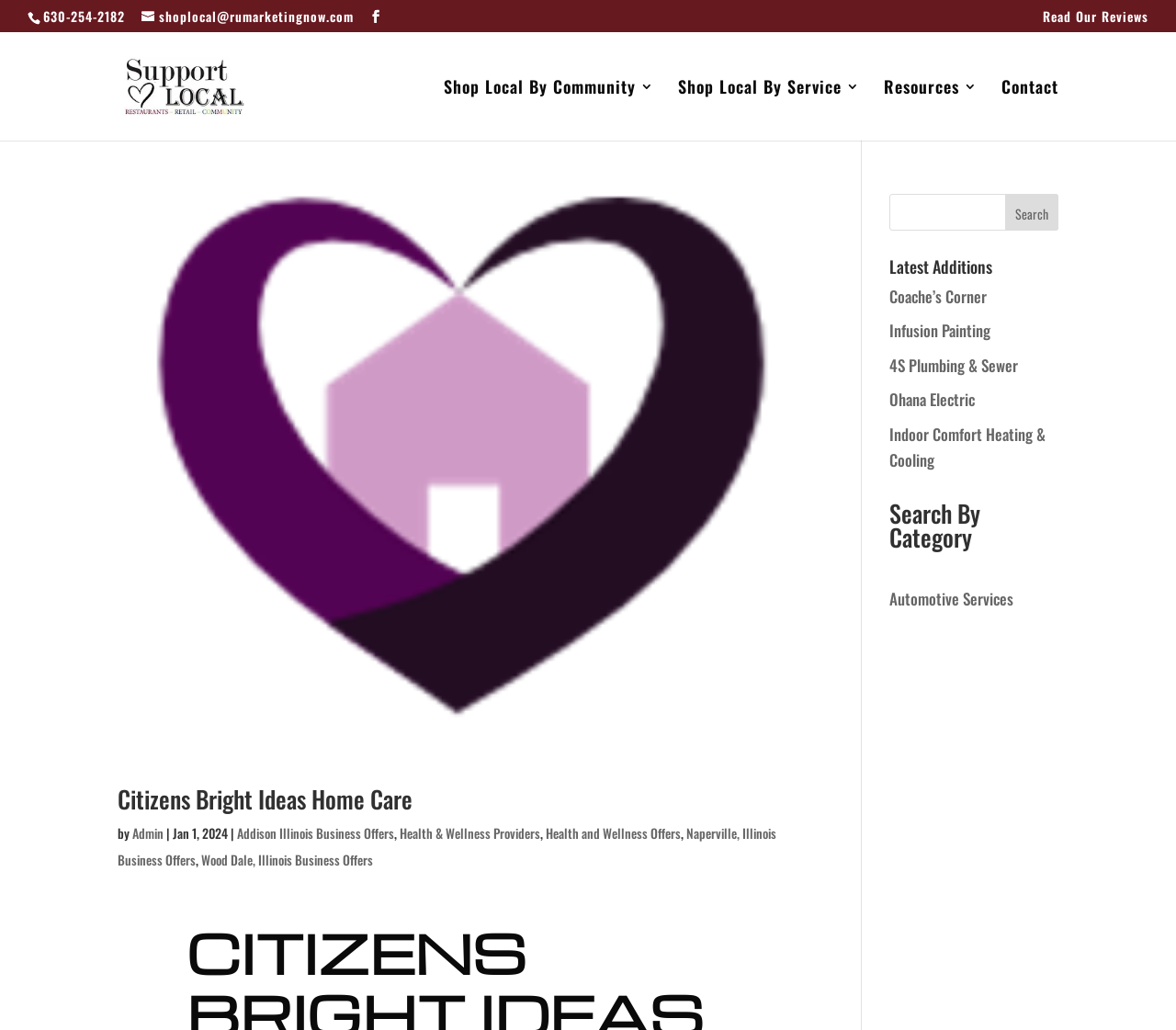Extract the bounding box coordinates for the described element: "Shop Local By Service". The coordinates should be represented as four float numbers between 0 and 1: [left, top, right, bottom].

[0.577, 0.078, 0.731, 0.136]